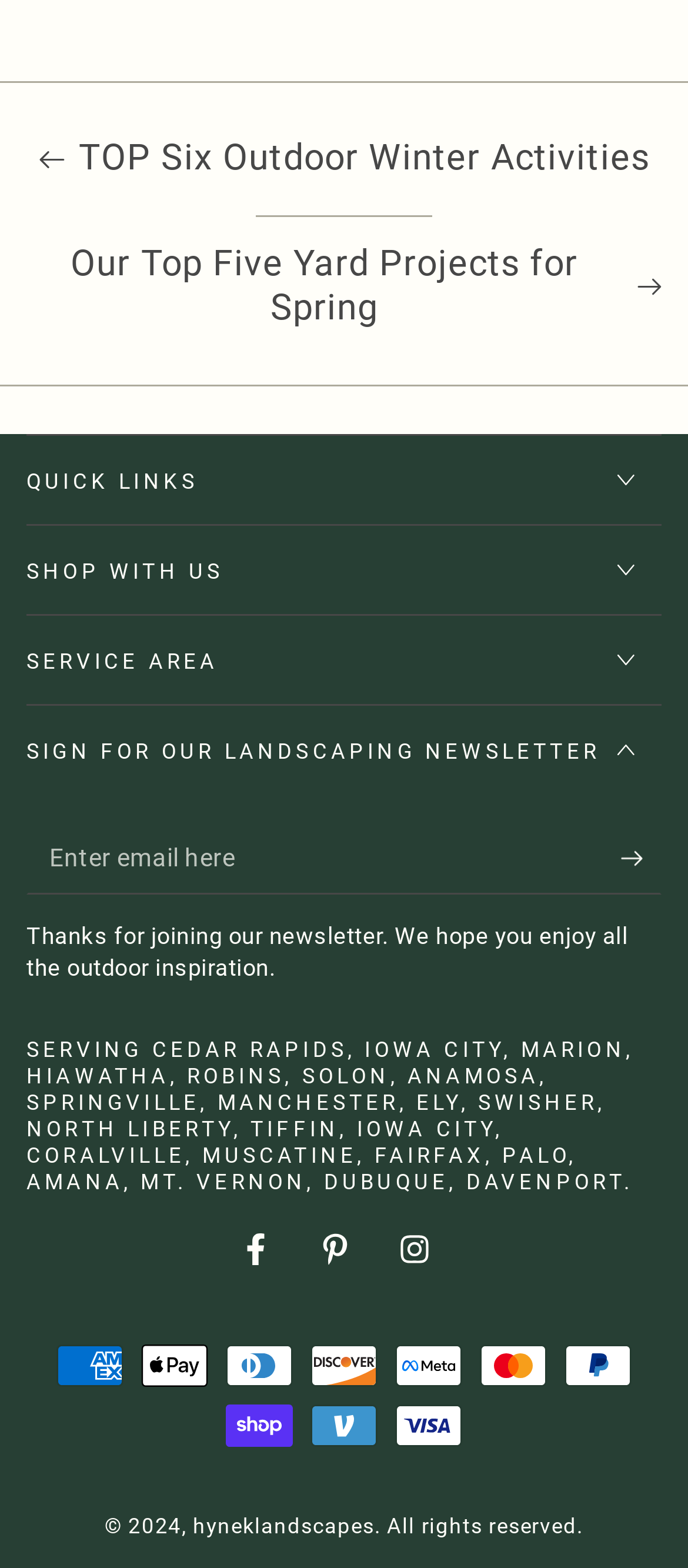How many social media links are available?
Analyze the screenshot and provide a detailed answer to the question.

I counted the number of social media links by looking at the link elements with the text 'Facebook', 'Pinterest', and 'Instagram'.